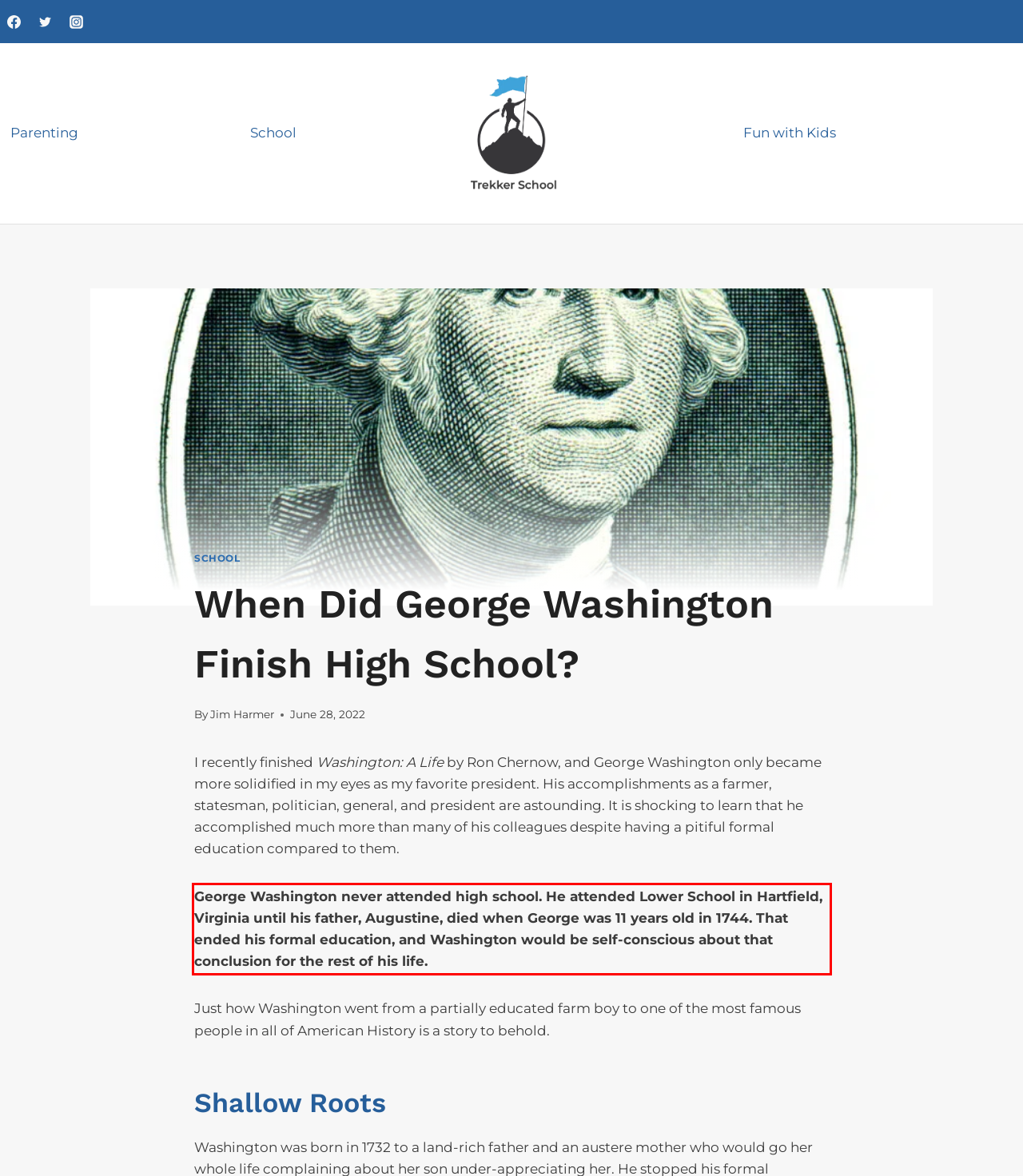The screenshot provided shows a webpage with a red bounding box. Apply OCR to the text within this red bounding box and provide the extracted content.

George Washington never attended high school. He attended Lower School in Hartfield, Virginia until his father, Augustine, died when George was 11 years old in 1744. That ended his formal education, and Washington would be self-conscious about that conclusion for the rest of his life.